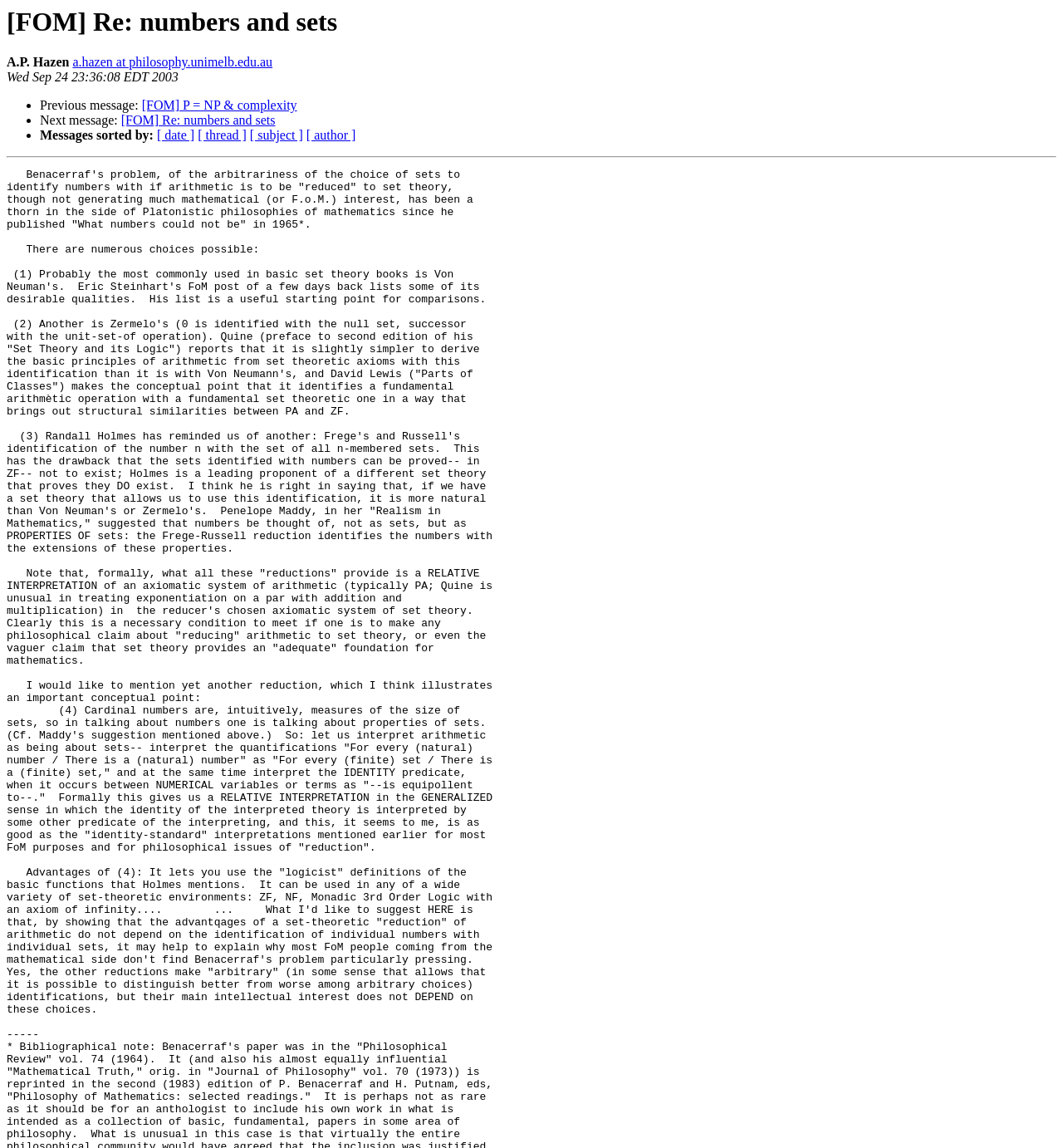Answer the following query concisely with a single word or phrase:
Who is the author of the message?

A.P. Hazen